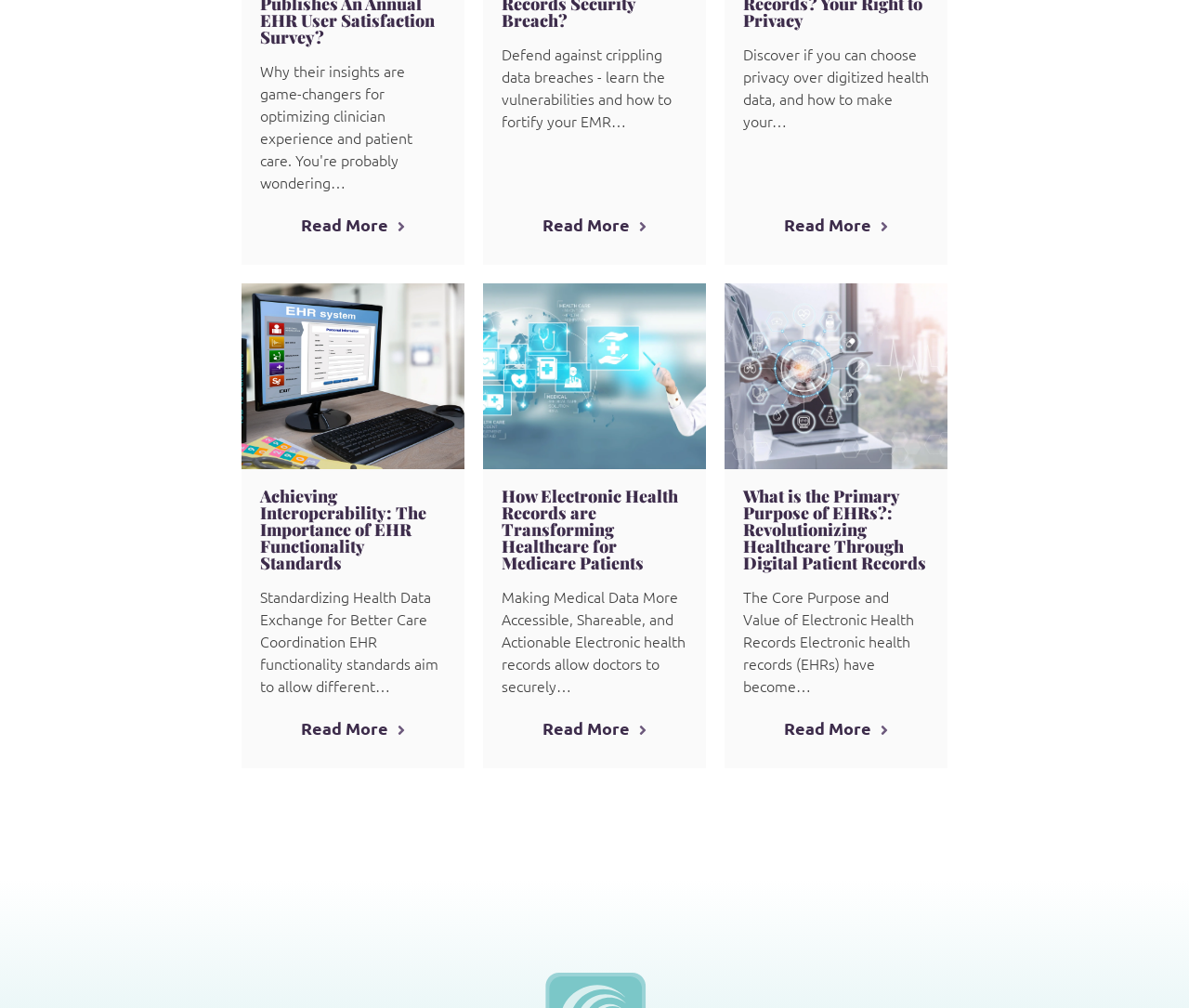Extract the bounding box coordinates for the HTML element that matches this description: "Read More". The coordinates should be four float numbers between 0 and 1, i.e., [left, top, right, bottom].

[0.253, 0.71, 0.341, 0.735]